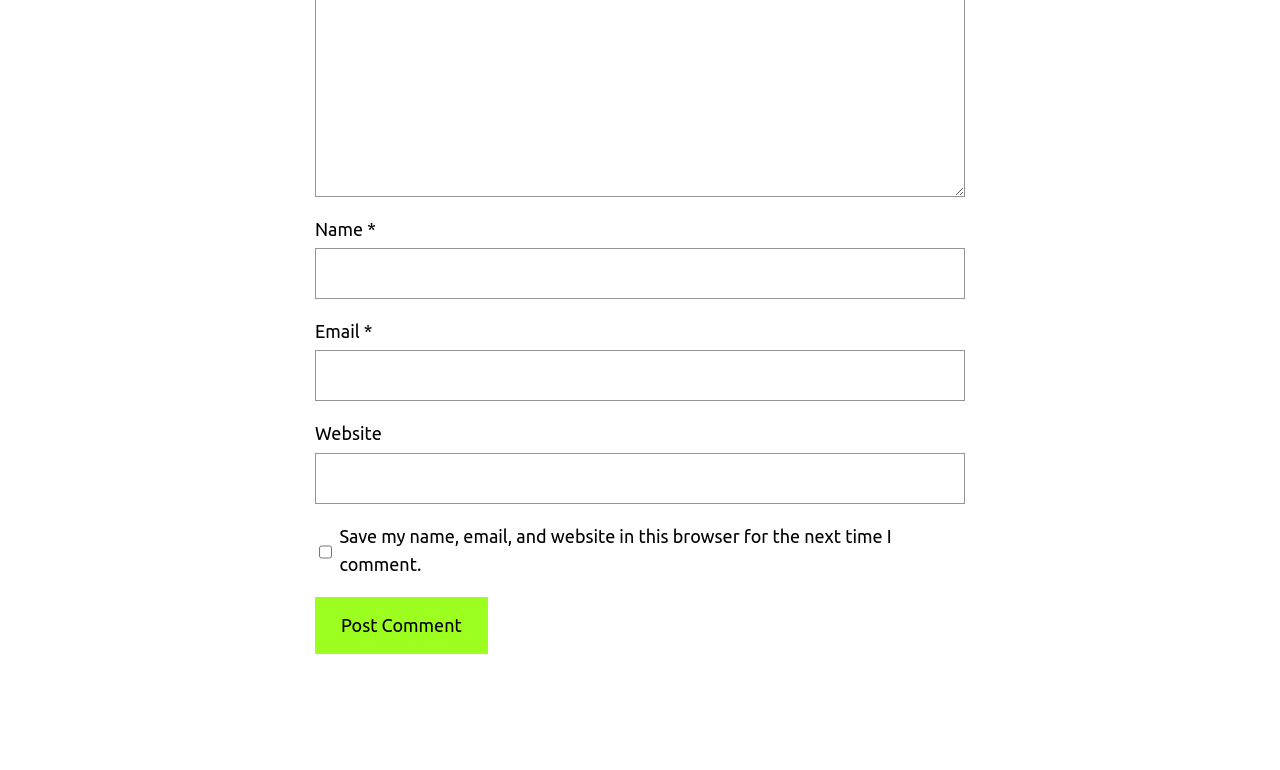Give a short answer to this question using one word or a phrase:
How many textboxes are there in the form?

3